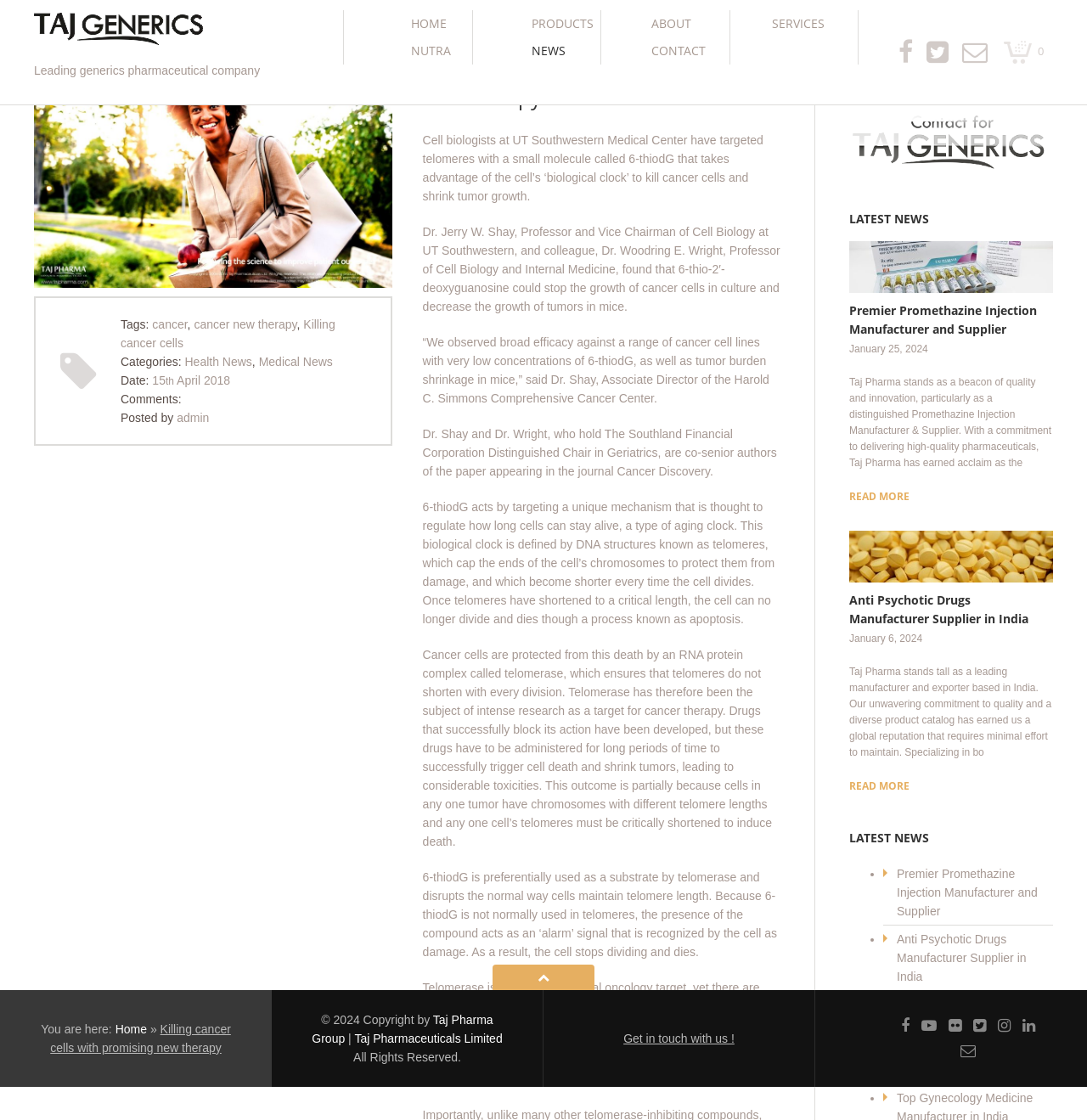Articulate a complete and detailed caption of the webpage elements.

This webpage is about Taj Generics Pharmaceuticals, a leading generics pharmaceutical company. At the top left corner, there is a logo of the company, accompanied by a brief description "Leading generics pharmaceutical company". Below the logo, there is a navigation menu with links to different sections of the website, including "HOME", "PRODUCTS", "ABOUT", "SERVICES", "NUTRA", "NEWS", and "CONTACT".

On the top right corner, there are social media links and a search bar. Below the navigation menu, there is a featured news article titled "Killing cancer cells with promising new therapy". The article is about a new therapy that targets telomeres to kill cancer cells and shrink tumor growth. The article is written in a formal tone and includes quotes from Dr. Jerry W. Shay and Dr. Woodring E. Wright, professors at UT Southwestern Medical Center.

To the right of the featured article, there is a section titled "LATEST NEWS" with links to other news articles, including "Premier Promethazine Injection Manufacturer and Supplier" and "Anti Psychotic Drugs Manufacturer Supplier in India". Each news article has a brief summary and a "READ MORE" link.

At the bottom of the page, there is a footer section with copyright information, links to the company's social media profiles, and a "Get in touch with us!" link.